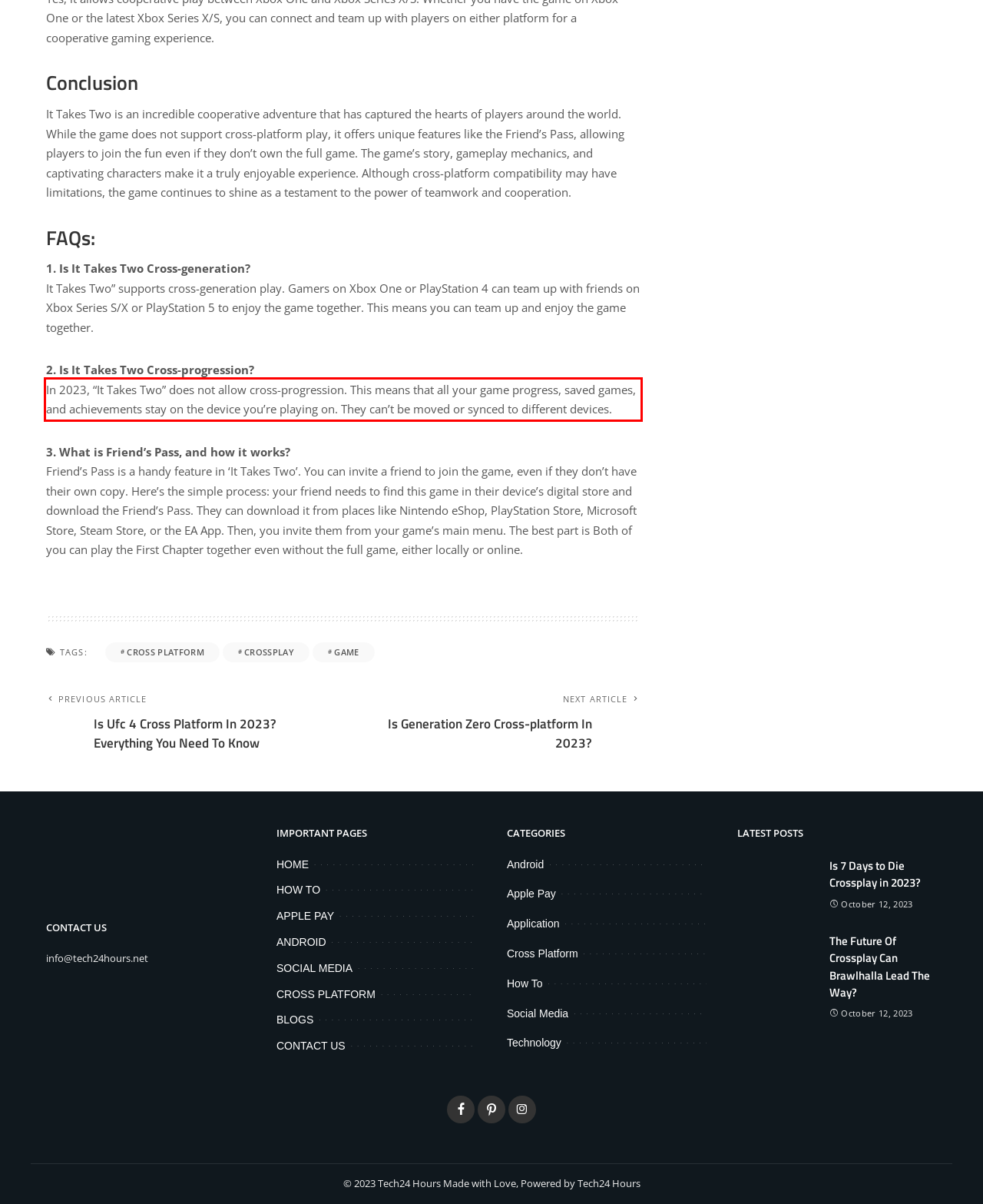Given the screenshot of a webpage, identify the red rectangle bounding box and recognize the text content inside it, generating the extracted text.

In 2023, “It Takes Two” does not allow cross-progression. This means that all your game progress, saved games, and achievements stay on the device you’re playing on. They can’t be moved or synced to different devices.